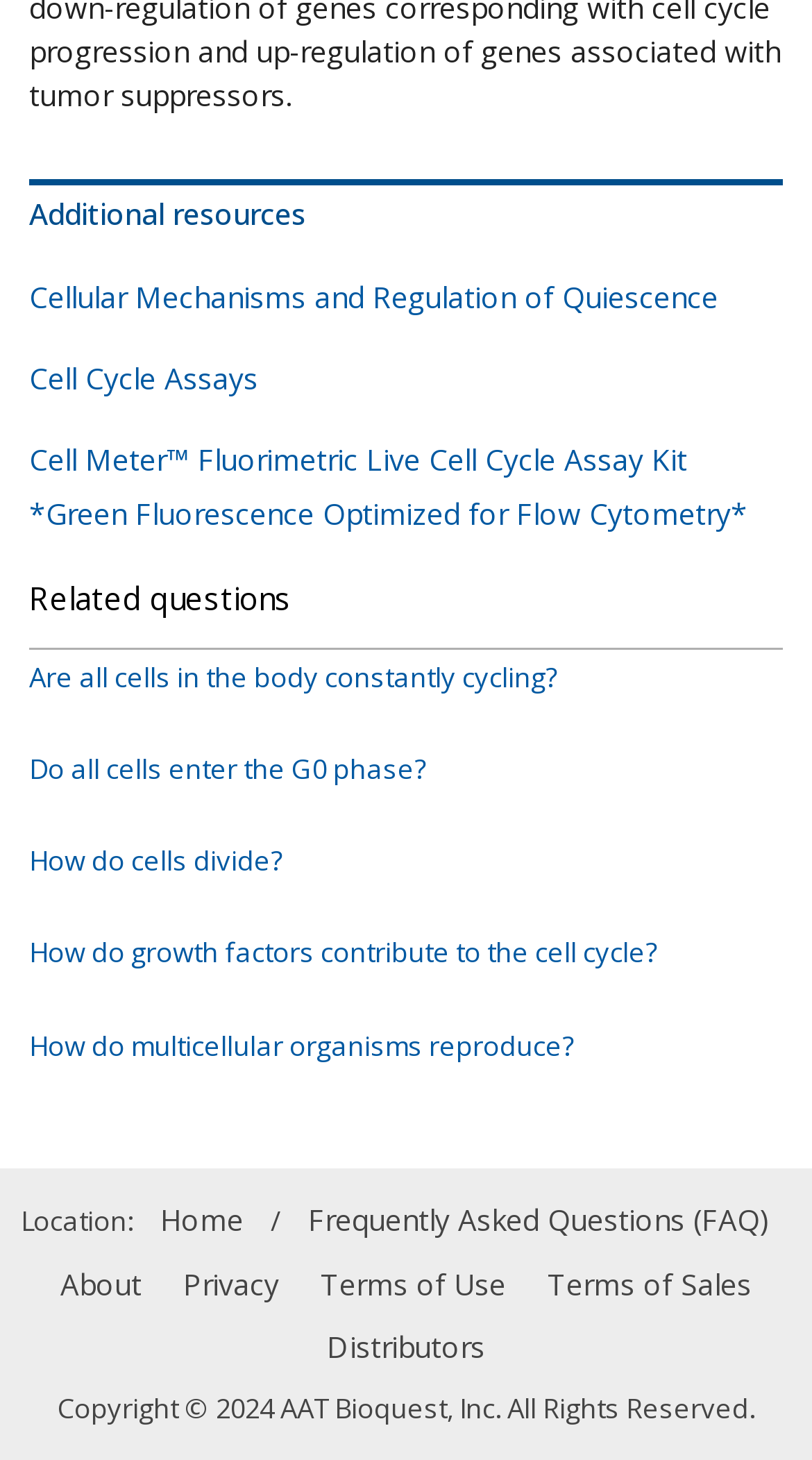Using the elements shown in the image, answer the question comprehensively: What is the copyright year?

At the bottom of the webpage, there is a copyright notice that states 'Copyright © 2024 AAT Bioquest, Inc. All Rights Reserved.', which indicates that the copyright year is 2024.